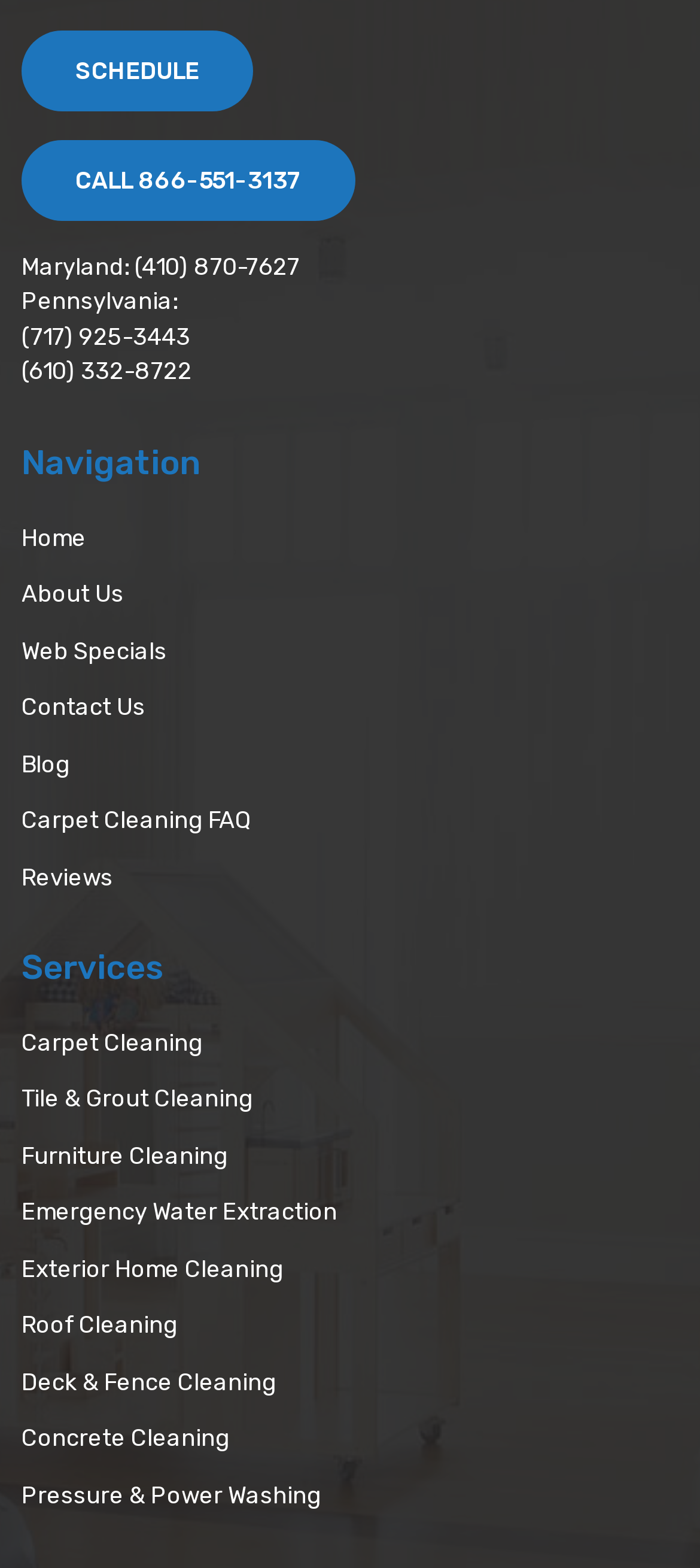Show the bounding box coordinates for the HTML element described as: "Deck & Fence Cleaning".

[0.031, 0.871, 0.969, 0.893]